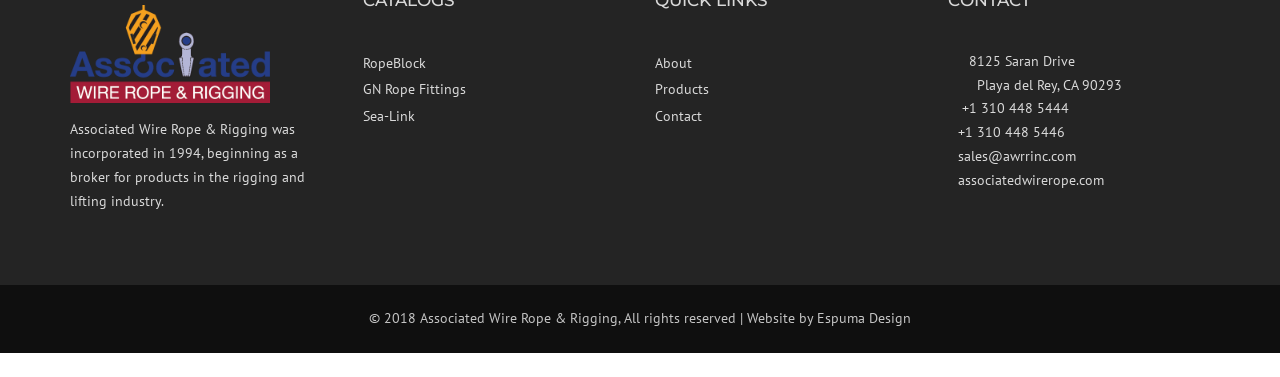Refer to the image and answer the question with as much detail as possible: Who designed the website of Associated Wire Rope & Rigging?

The answer can be found in the link element with the text 'Espuma Design' which is part of the copyright information at the bottom of the webpage.